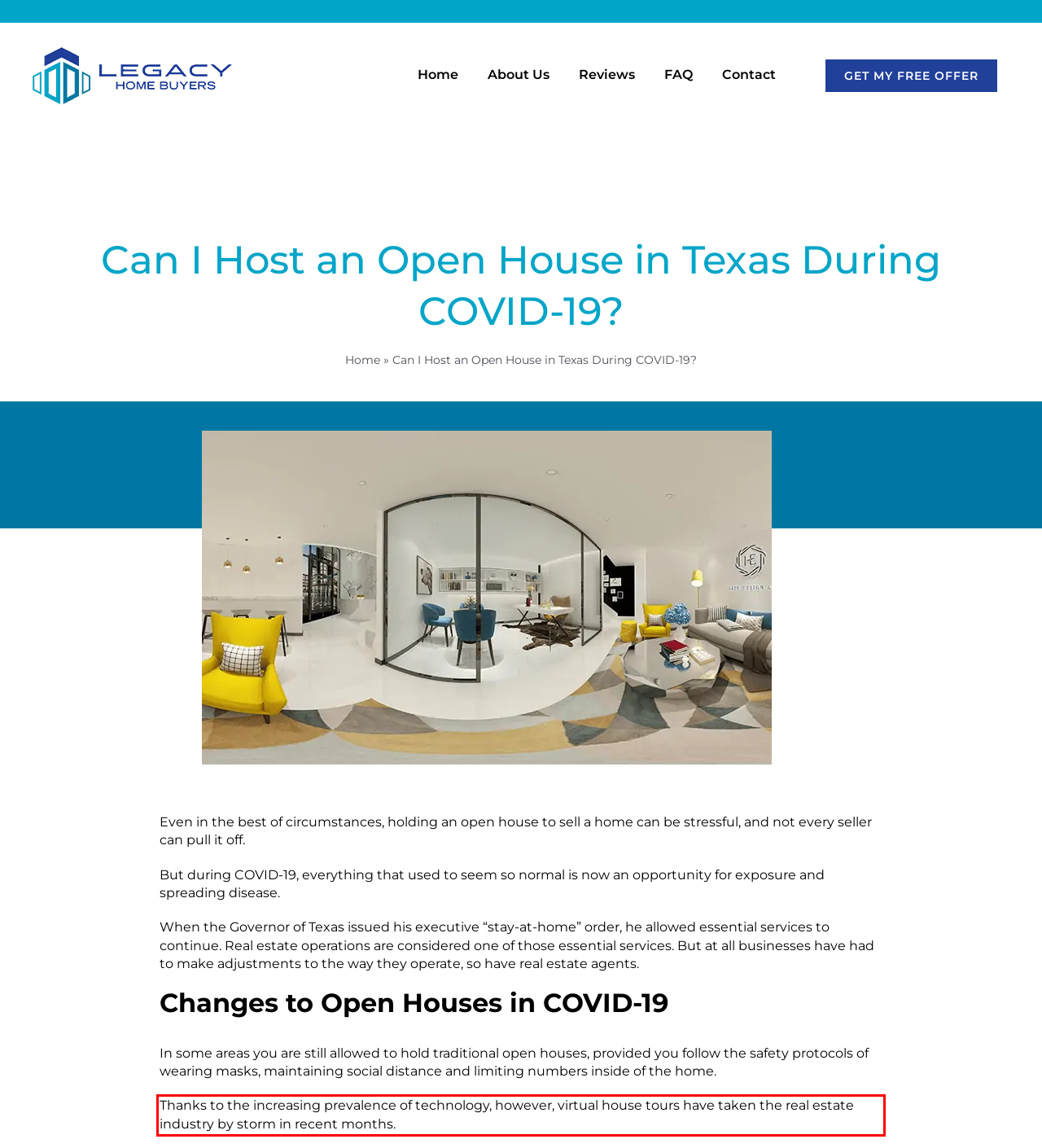Look at the screenshot of the webpage, locate the red rectangle bounding box, and generate the text content that it contains.

Thanks to the increasing prevalence of technology, however, virtual house tours have taken the real estate industry by storm in recent months.